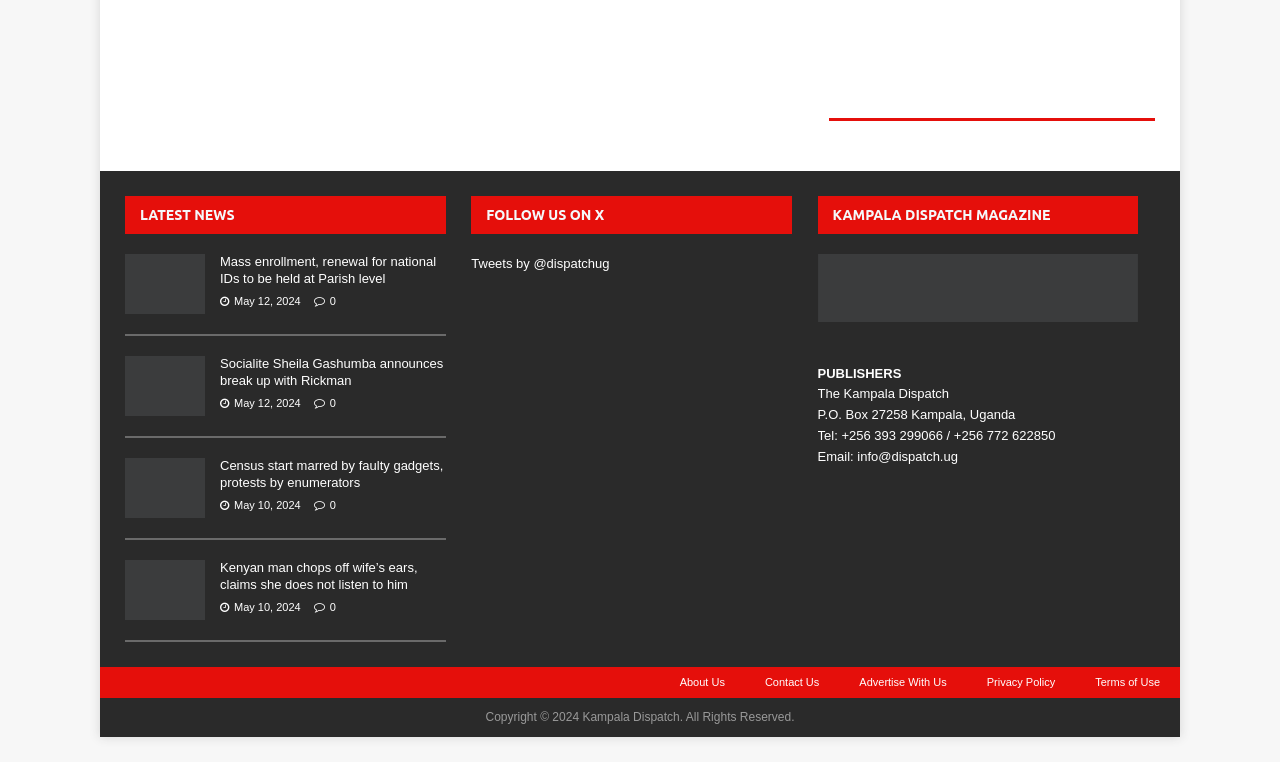Predict the bounding box of the UI element based on this description: "+256 393 299066".

[0.657, 0.562, 0.737, 0.581]